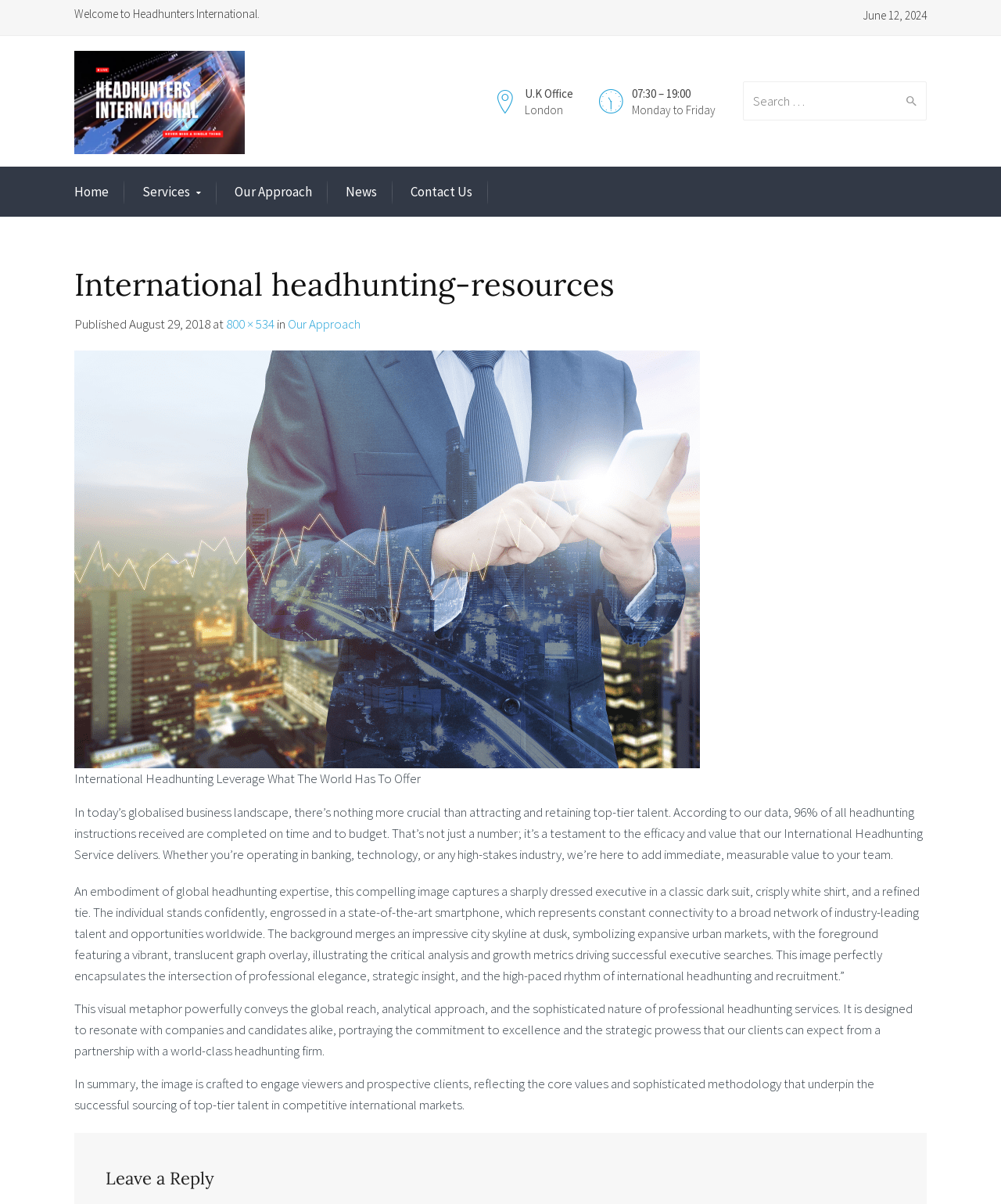What is the name of the company?
Using the image, elaborate on the answer with as much detail as possible.

The name of the company can be found in the top-left corner of the webpage, where it says 'Welcome to Headhunters International.'